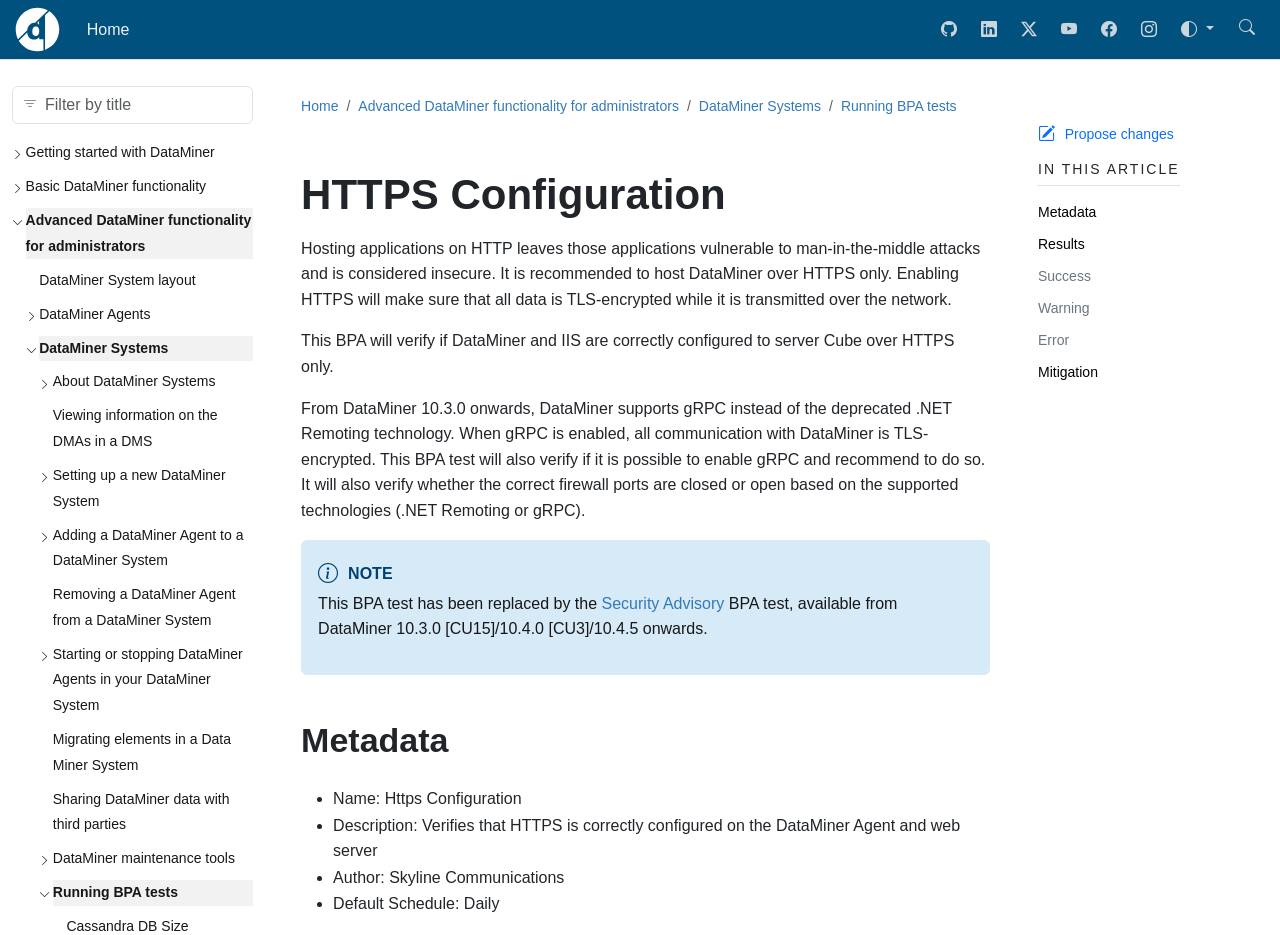Answer the question using only a single word or phrase: 
What is the author of this BPA test?

Skyline Communications